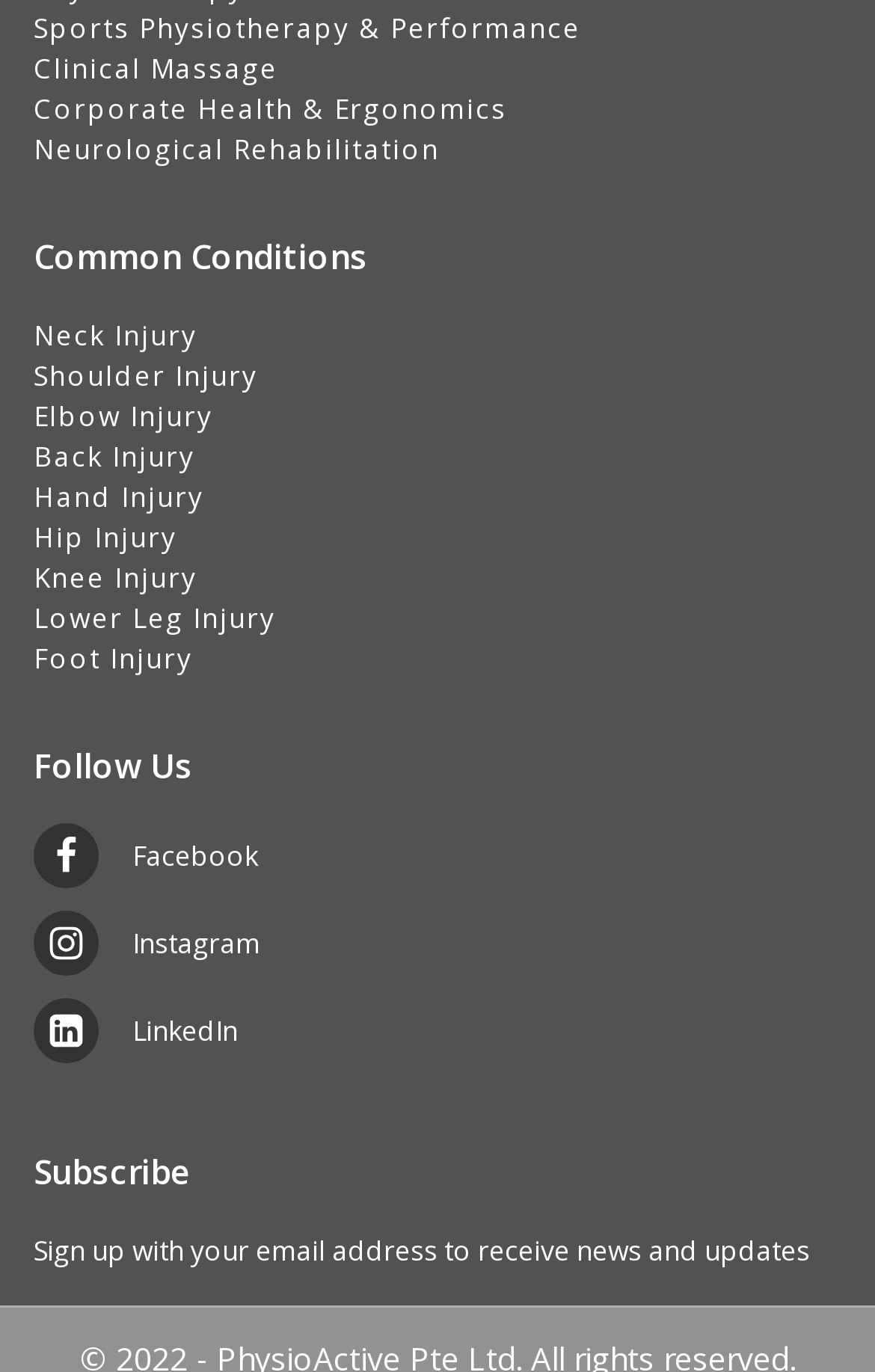Could you find the bounding box coordinates of the clickable area to complete this instruction: "Subscribe with email"?

[0.038, 0.897, 0.926, 0.925]